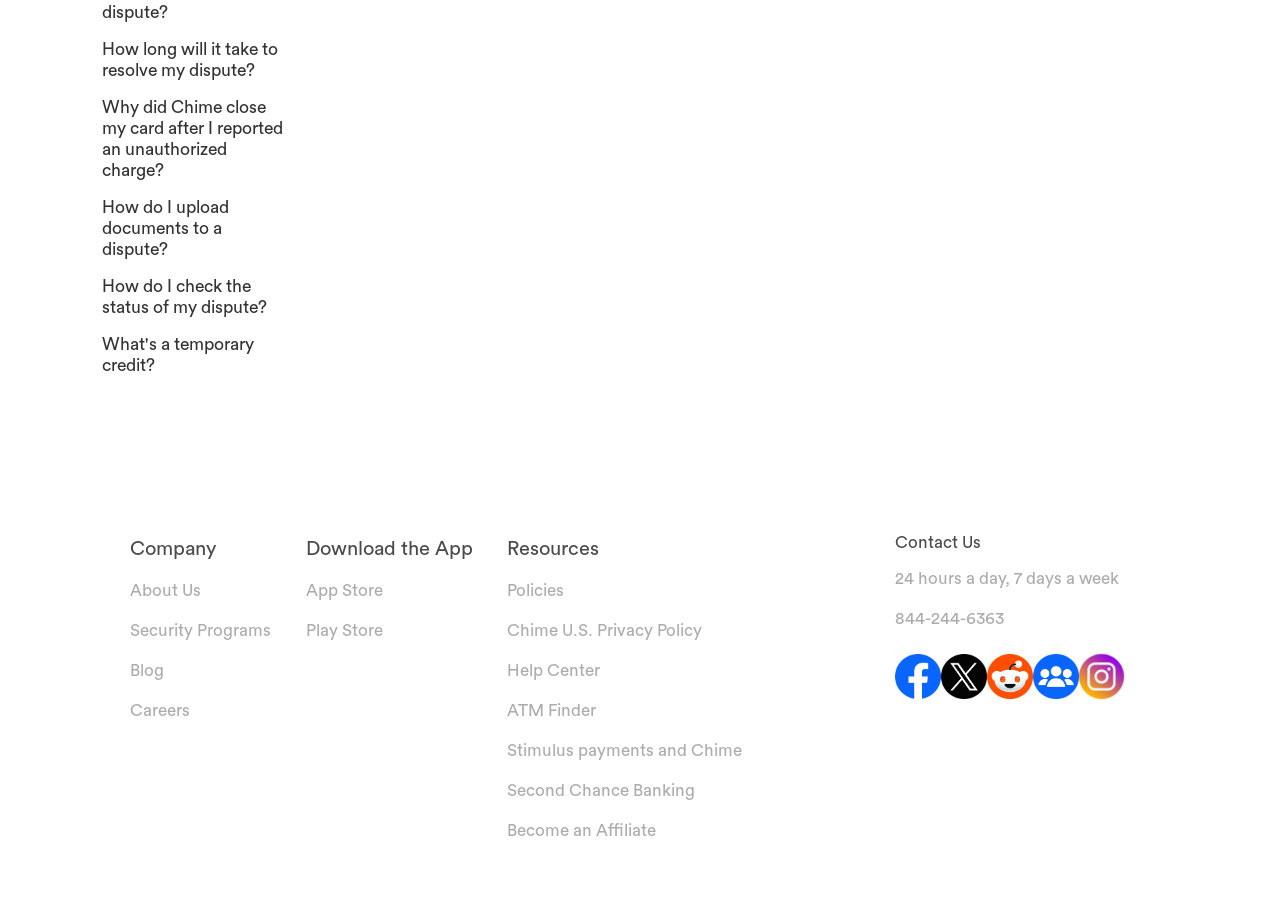What is the purpose of the 'Dispute' section?
Examine the image closely and answer the question with as much detail as possible.

The 'Dispute' section appears to be a resource for users to resolve issues related to their Chime accounts, as evidenced by the links to 'How long will it take to resolve my dispute?', 'Why did Chime close my card after I reported an unauthorized charge?', and other related topics.